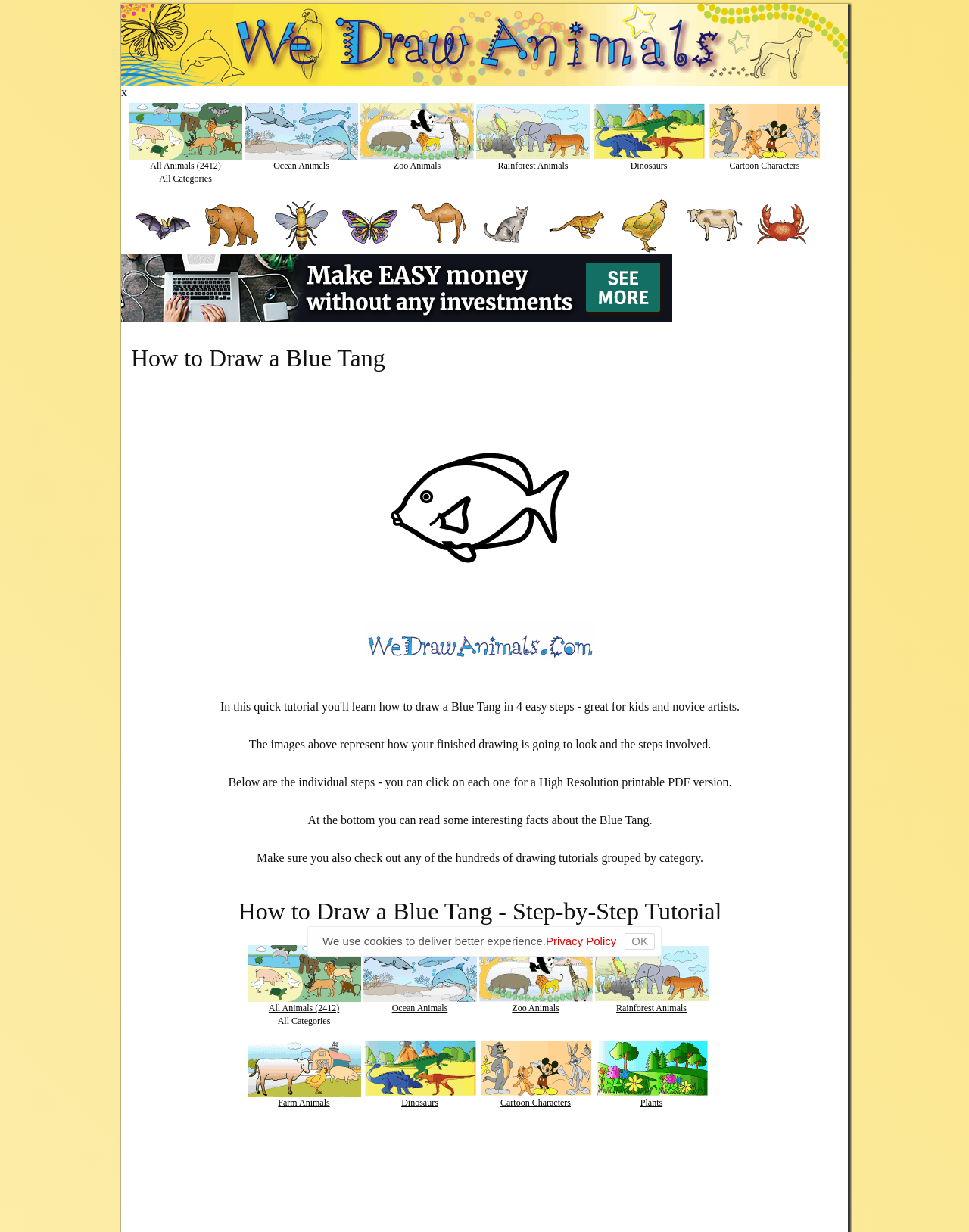What is the category of Blue Tang?
Provide a short answer using one word or a brief phrase based on the image.

Ocean Animals